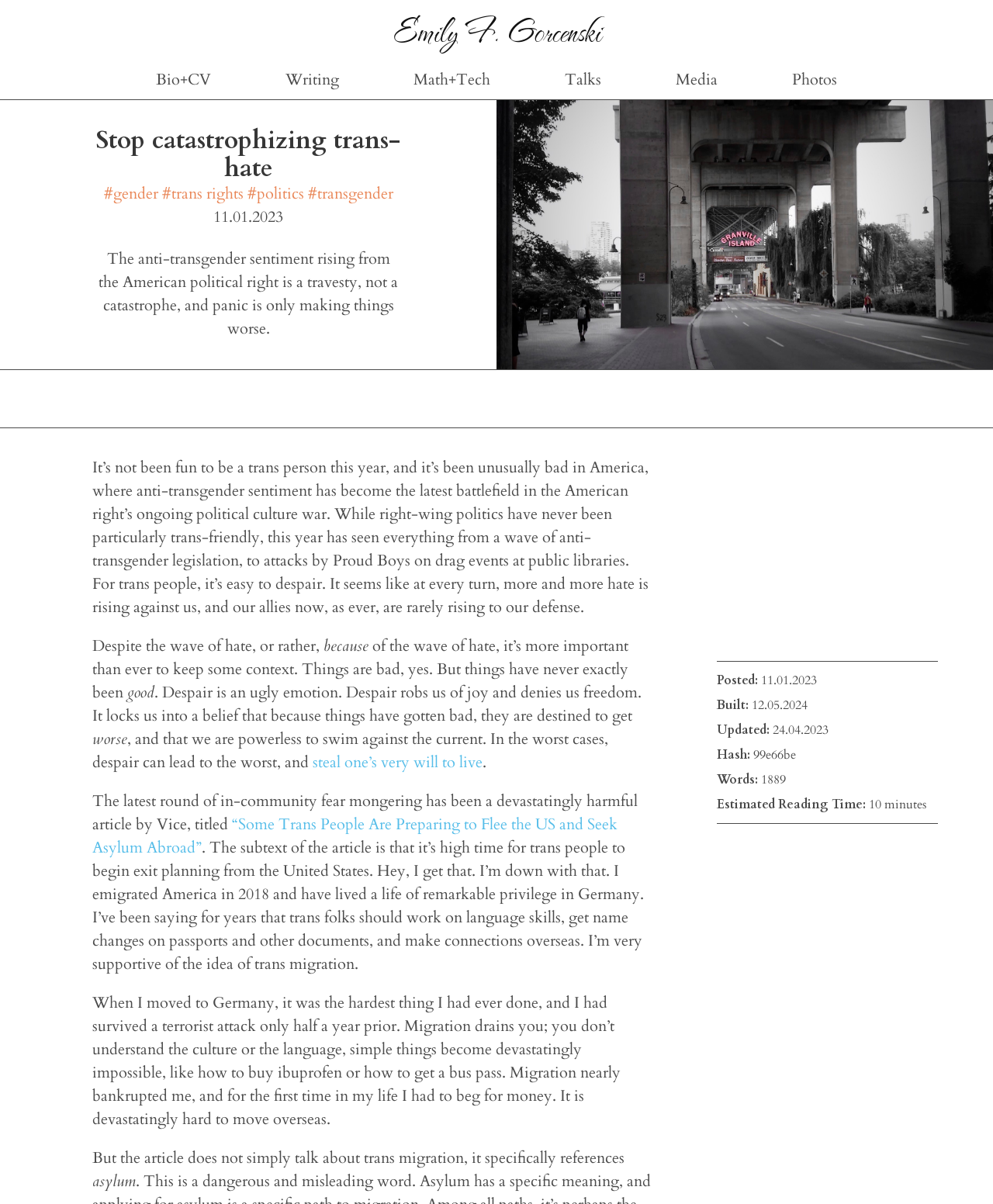What is the estimated reading time of the article?
Answer the question with a single word or phrase by looking at the picture.

10 minutes